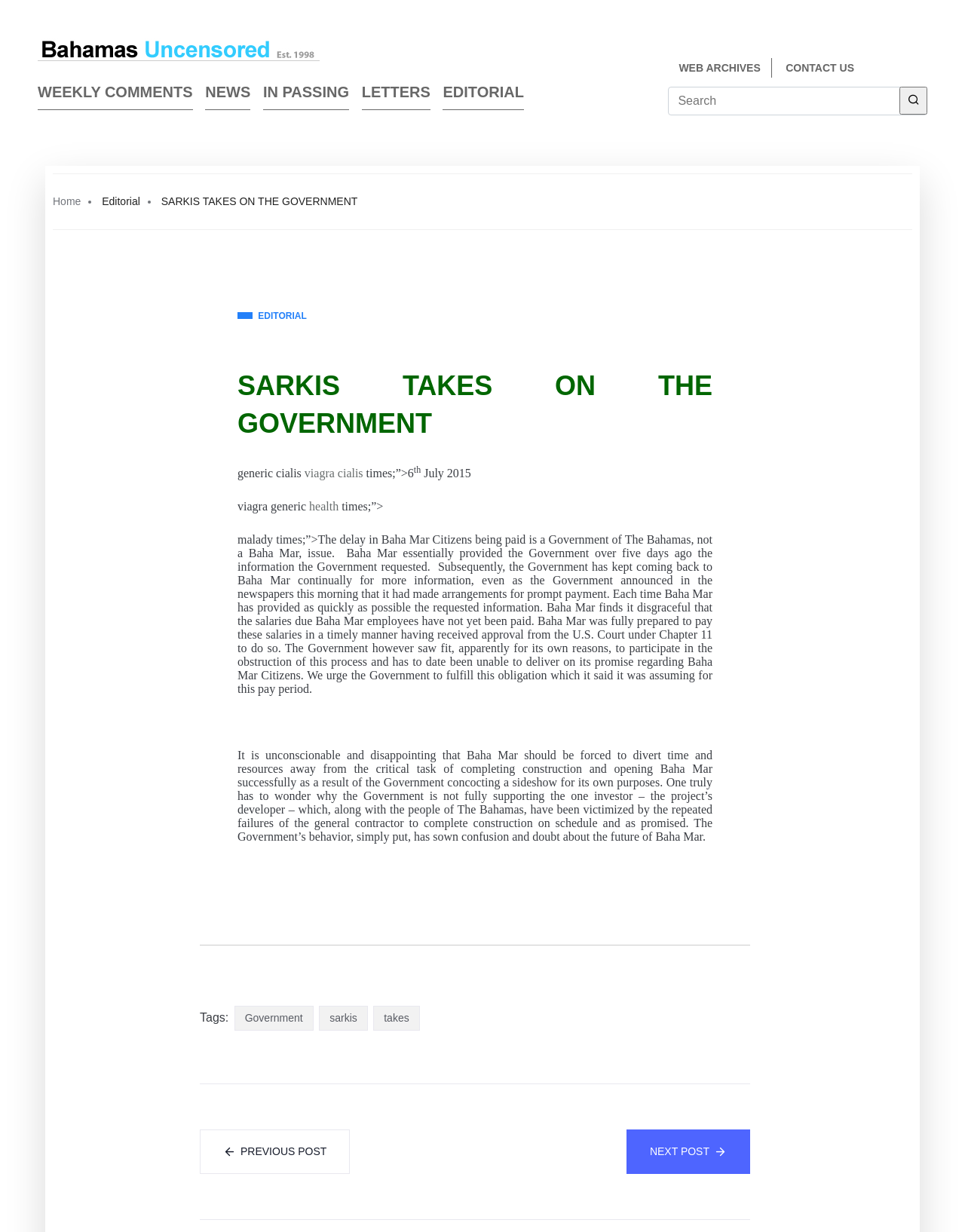Please provide the bounding box coordinates for the element that needs to be clicked to perform the instruction: "Search for something". The coordinates must consist of four float numbers between 0 and 1, formatted as [left, top, right, bottom].

[0.693, 0.07, 0.961, 0.094]